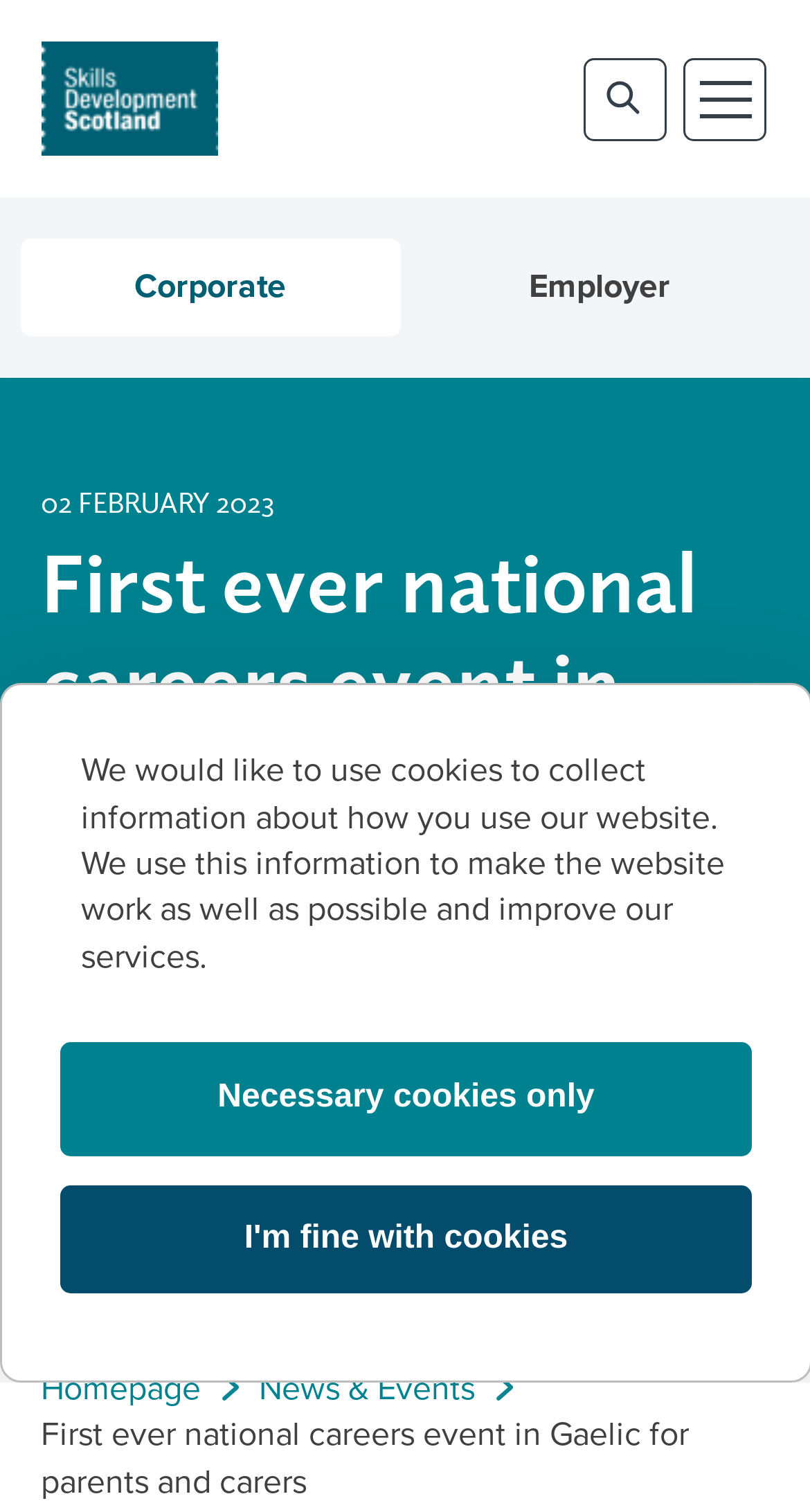Specify the bounding box coordinates of the area to click in order to follow the given instruction: "go to homepage."

[0.05, 0.027, 0.268, 0.103]